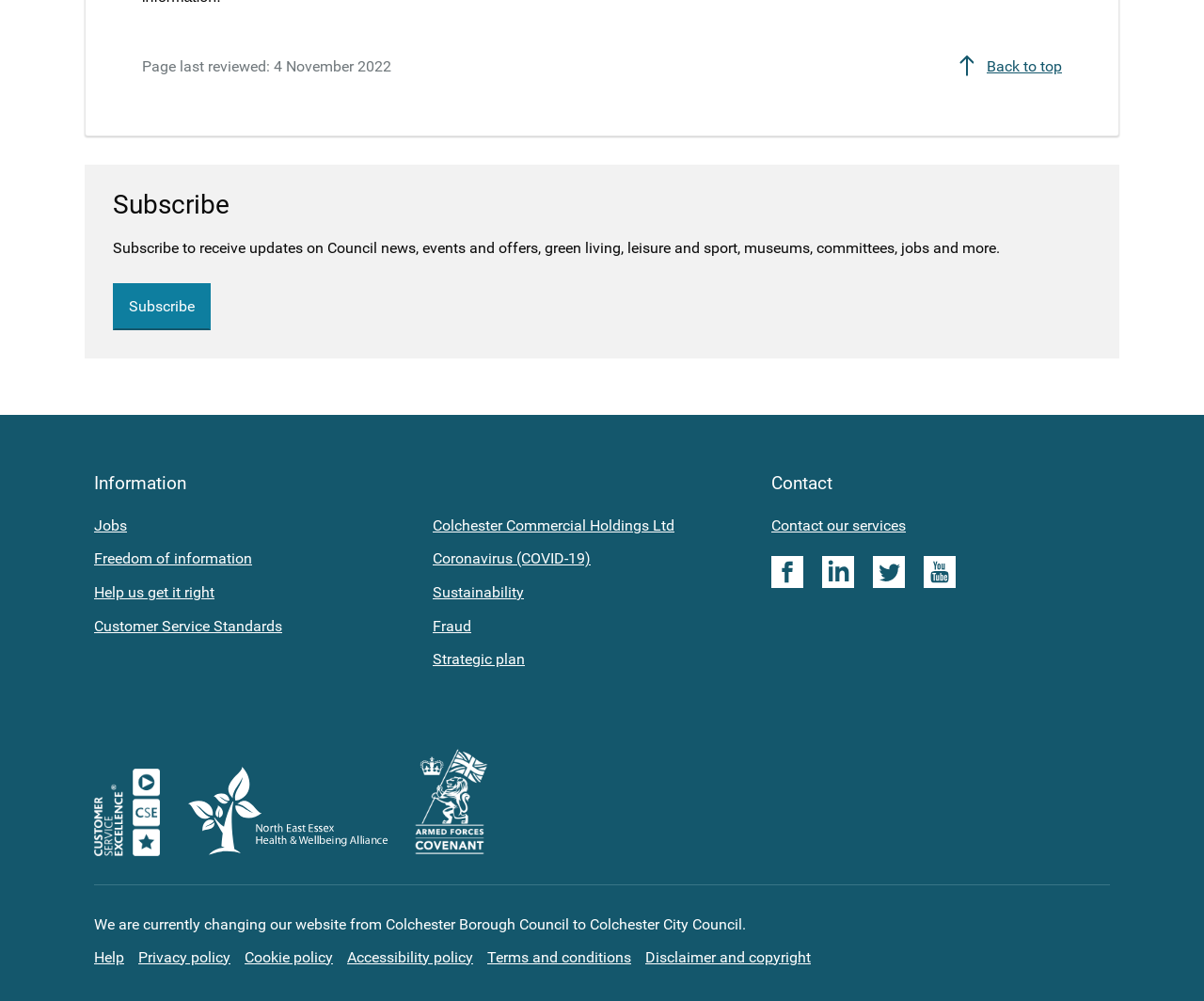Identify the bounding box for the described UI element: "A-Z by Title".

None